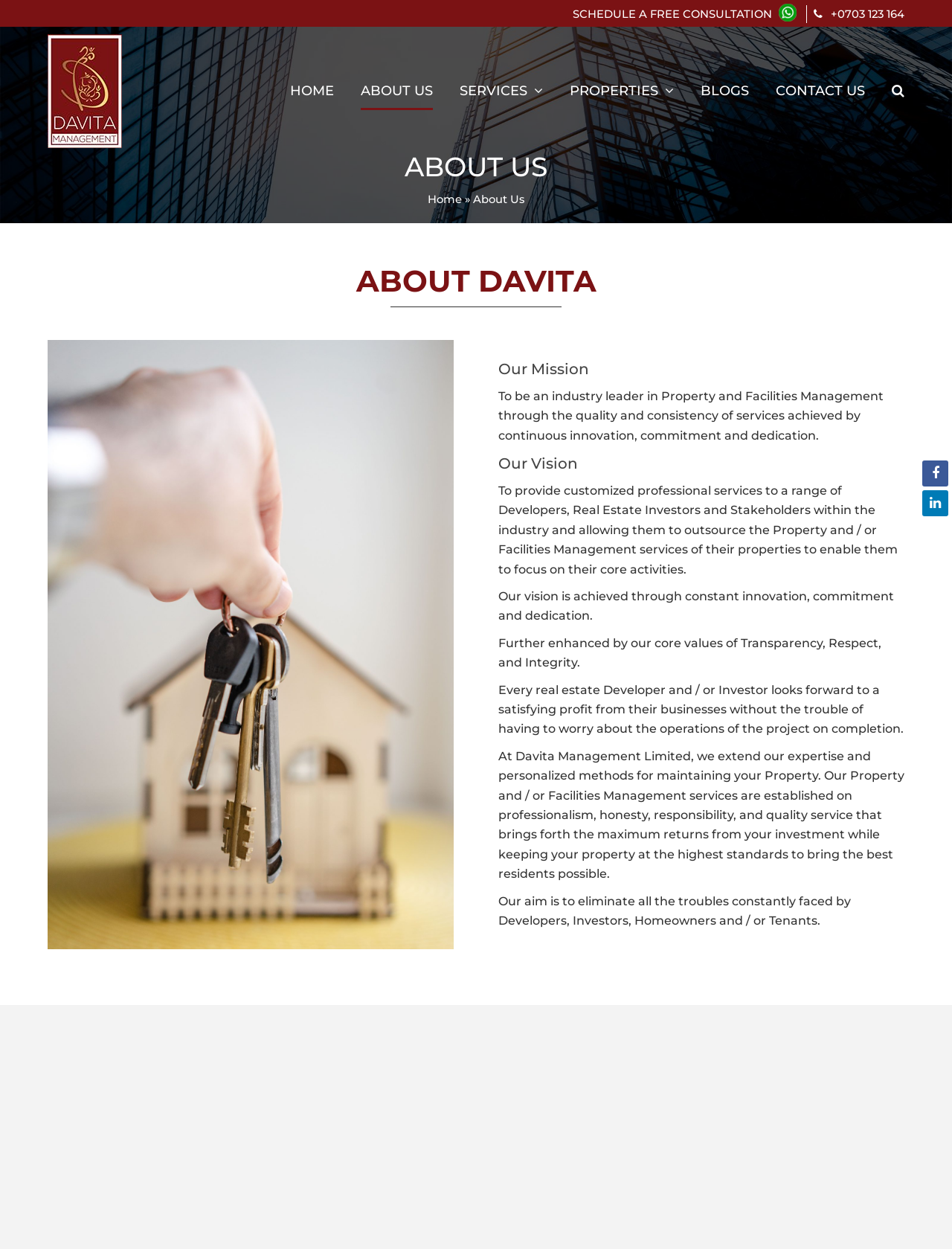Locate the bounding box coordinates of the area where you should click to accomplish the instruction: "Go to home page".

[0.305, 0.058, 0.351, 0.088]